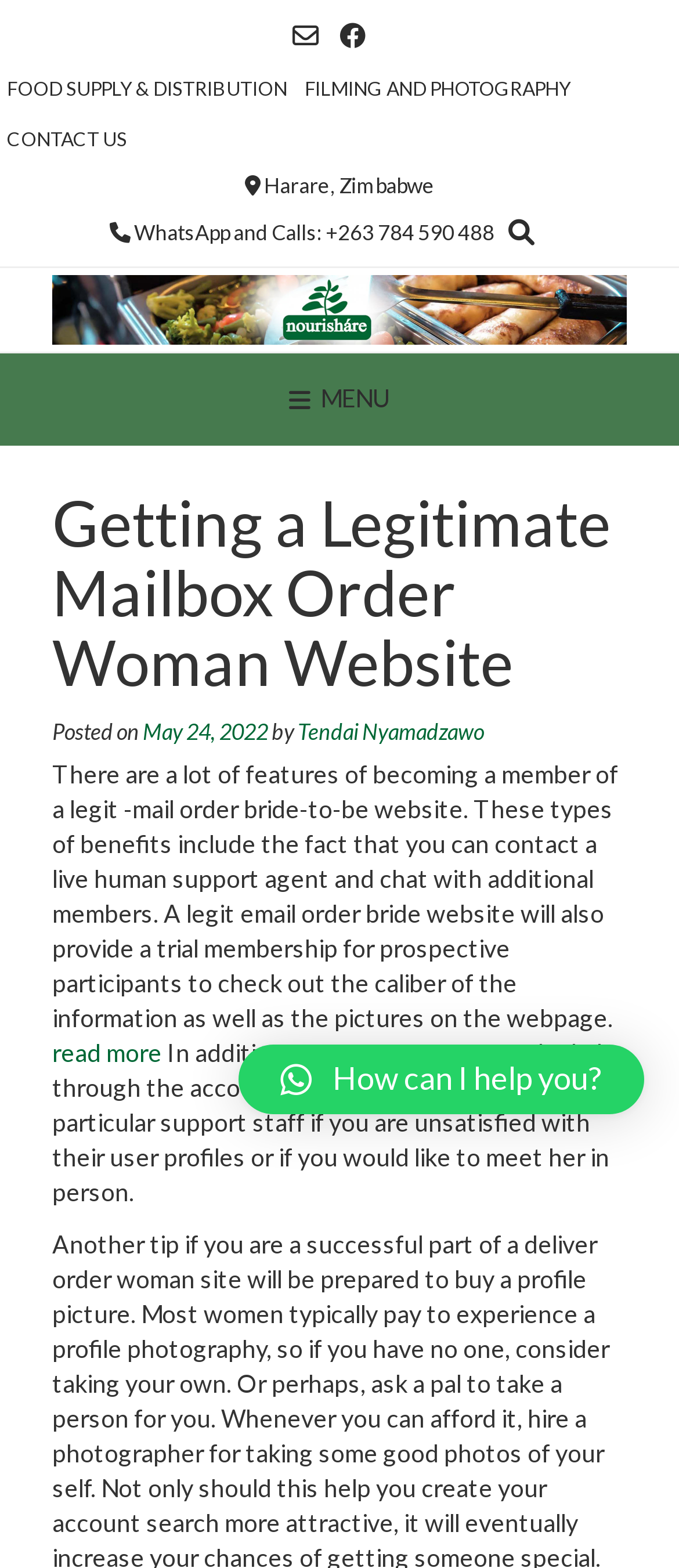Please determine the bounding box coordinates for the UI element described as: "Tendai Nyamadzawo".

[0.438, 0.459, 0.713, 0.475]